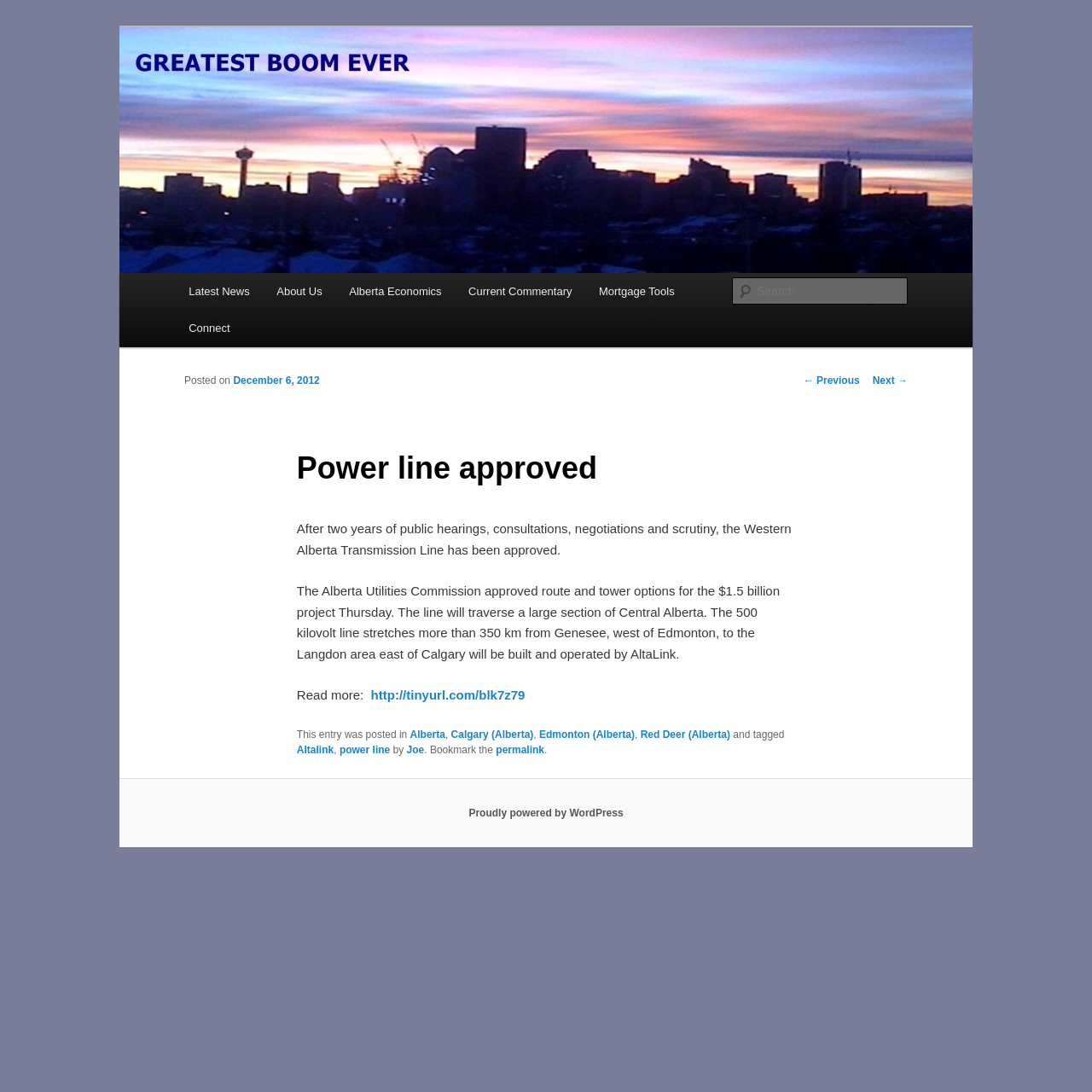Please answer the following question using a single word or phrase: 
What is the name of the transmission line approved?

Western Alberta Transmission Line